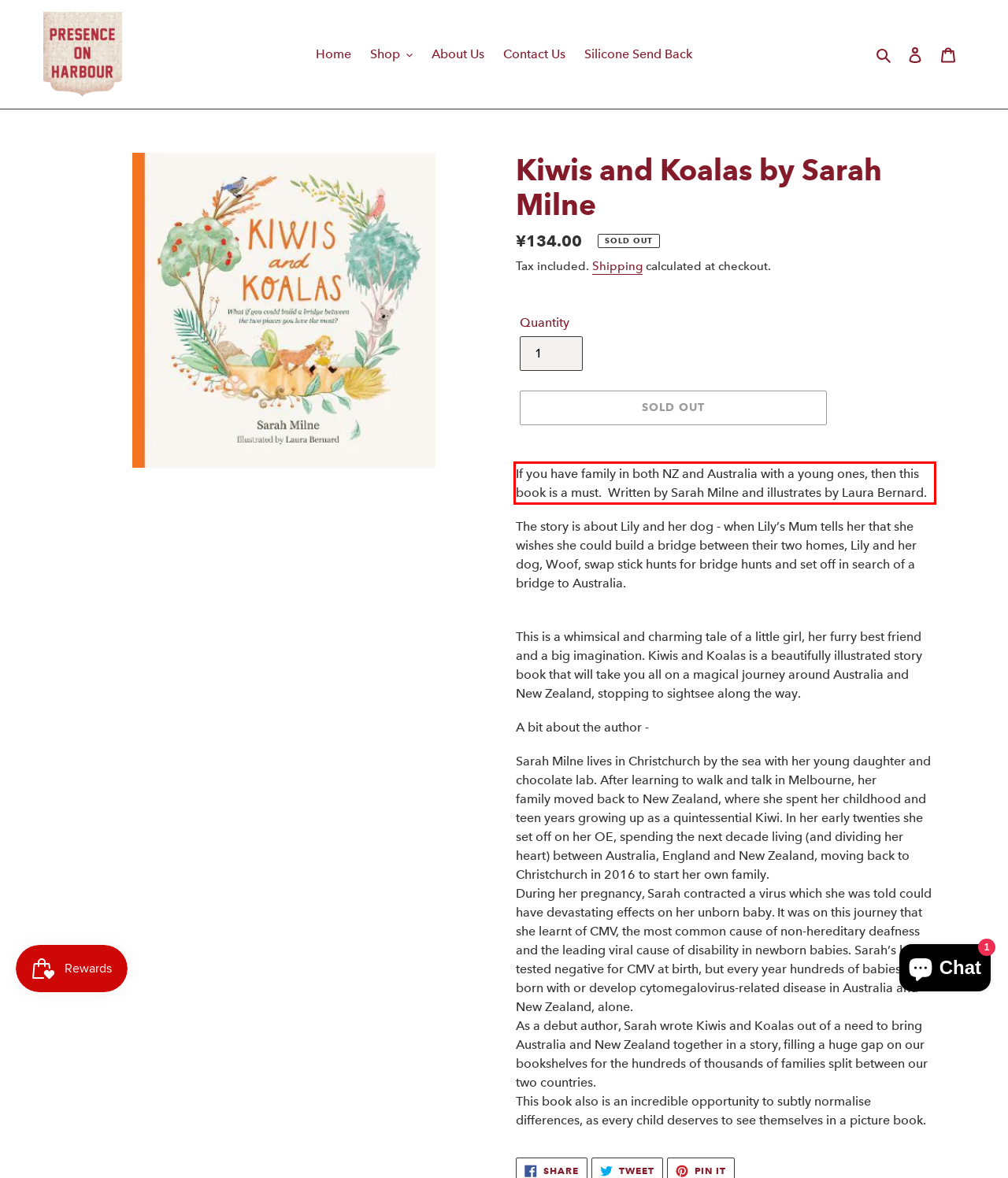You are given a screenshot of a webpage with a UI element highlighted by a red bounding box. Please perform OCR on the text content within this red bounding box.

If you have family in both NZ and Australia with a young ones, then this book is a must. Written by Sarah Milne and illustrates by Laura Bernard.